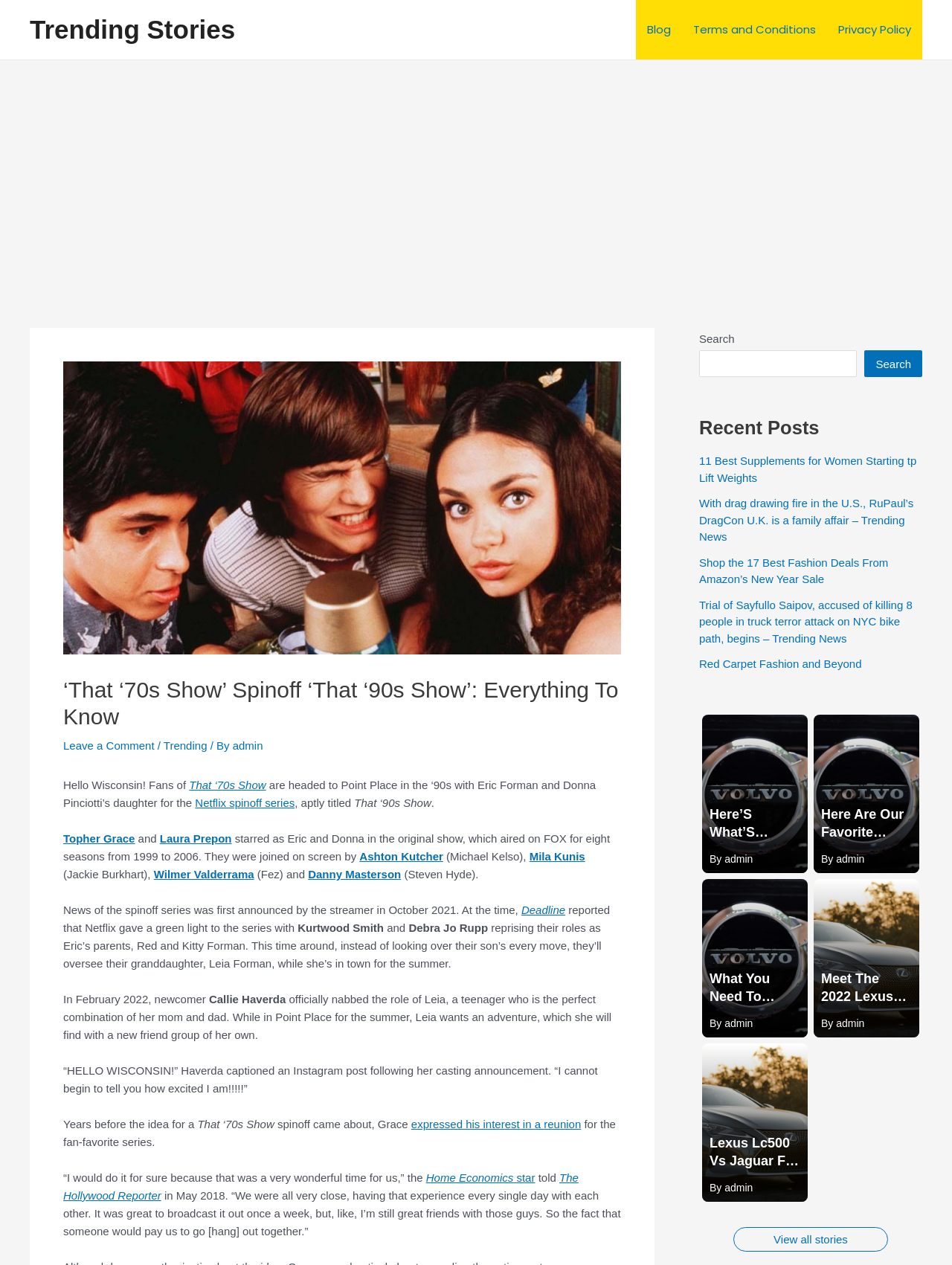Who played Eric and Donna in the original show?
Could you answer the question with a detailed and thorough explanation?

According to the article, Topher Grace and Laura Prepon starred as Eric and Donna in the original show, which aired on FOX for eight seasons from 1999 to 2006.